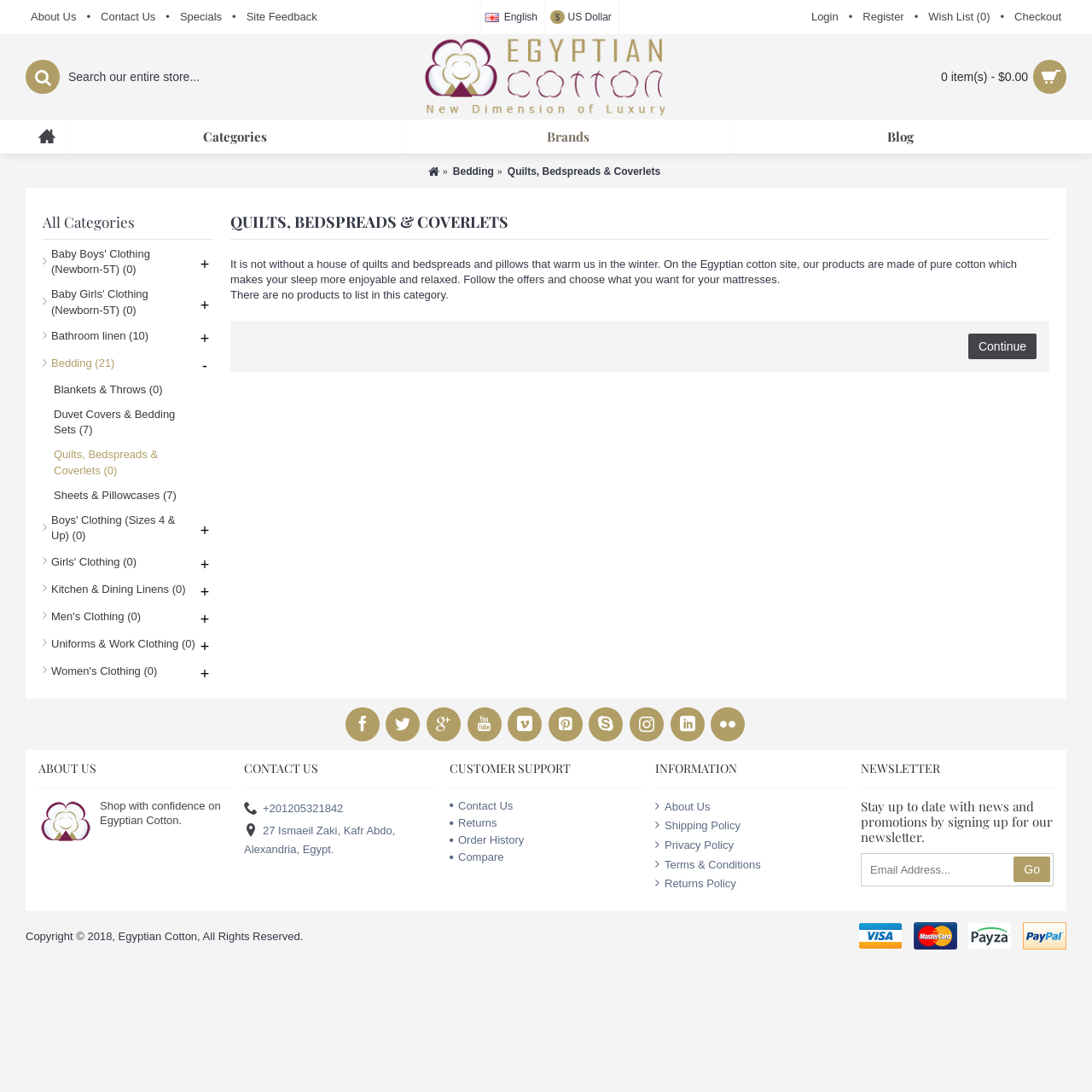Please identify the bounding box coordinates of the element that needs to be clicked to execute the following command: "Click the Pre-hire Preparation link". Provide the bounding box using four float numbers between 0 and 1, formatted as [left, top, right, bottom].

None